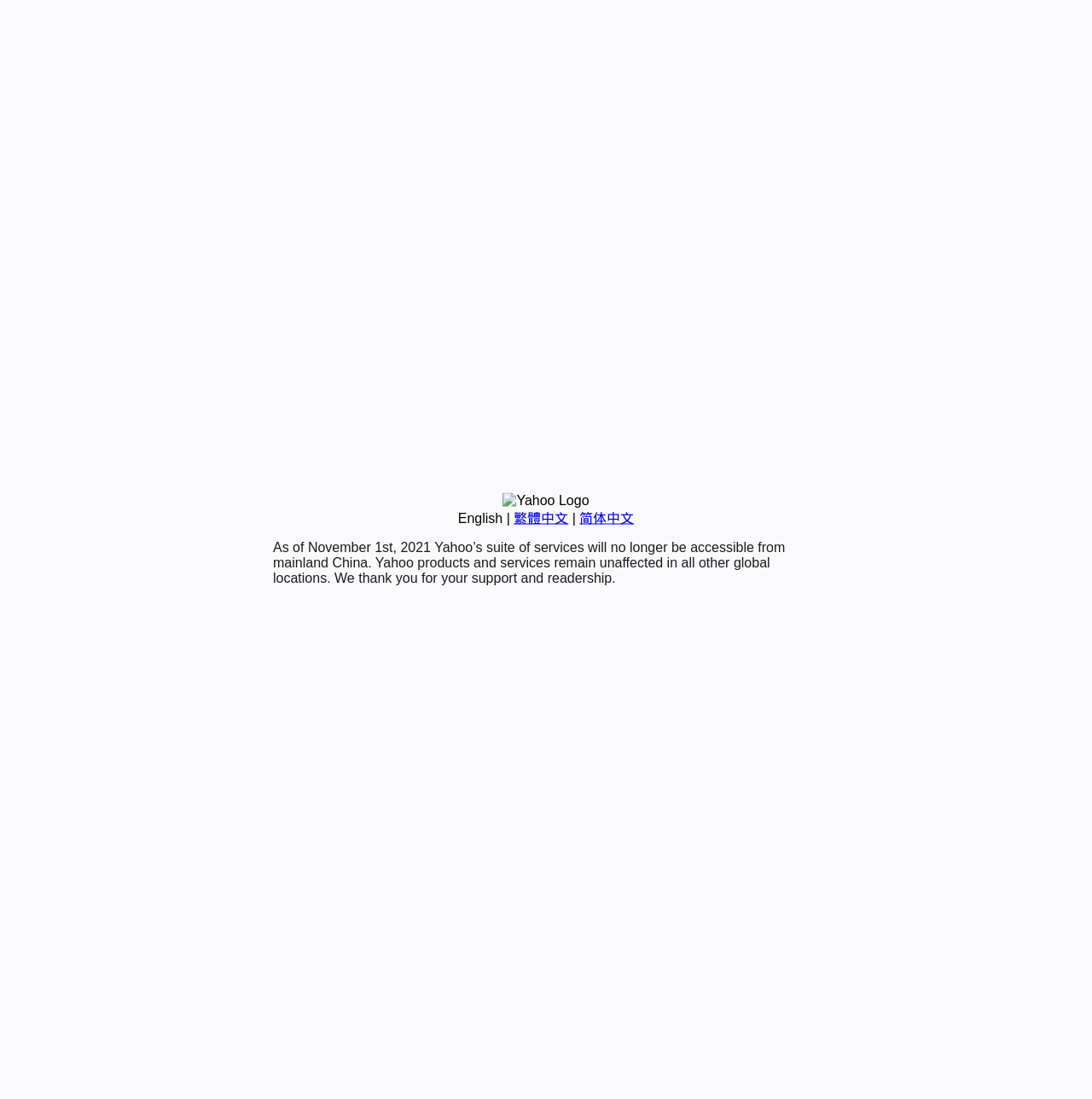Predict the bounding box of the UI element that fits this description: "English".

[0.419, 0.465, 0.46, 0.478]